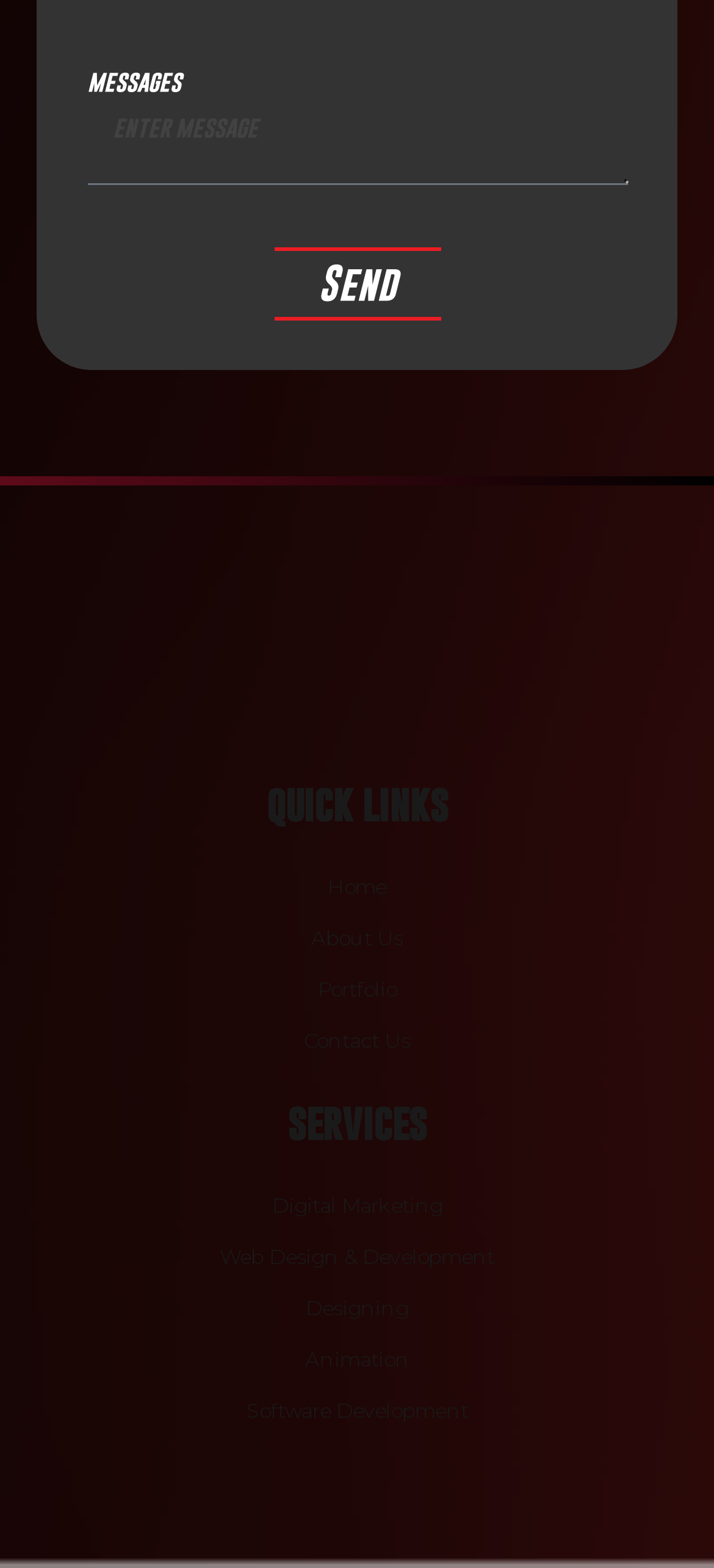Can you show the bounding box coordinates of the region to click on to complete the task described in the instruction: "learn about digital marketing"?

[0.381, 0.755, 0.619, 0.783]